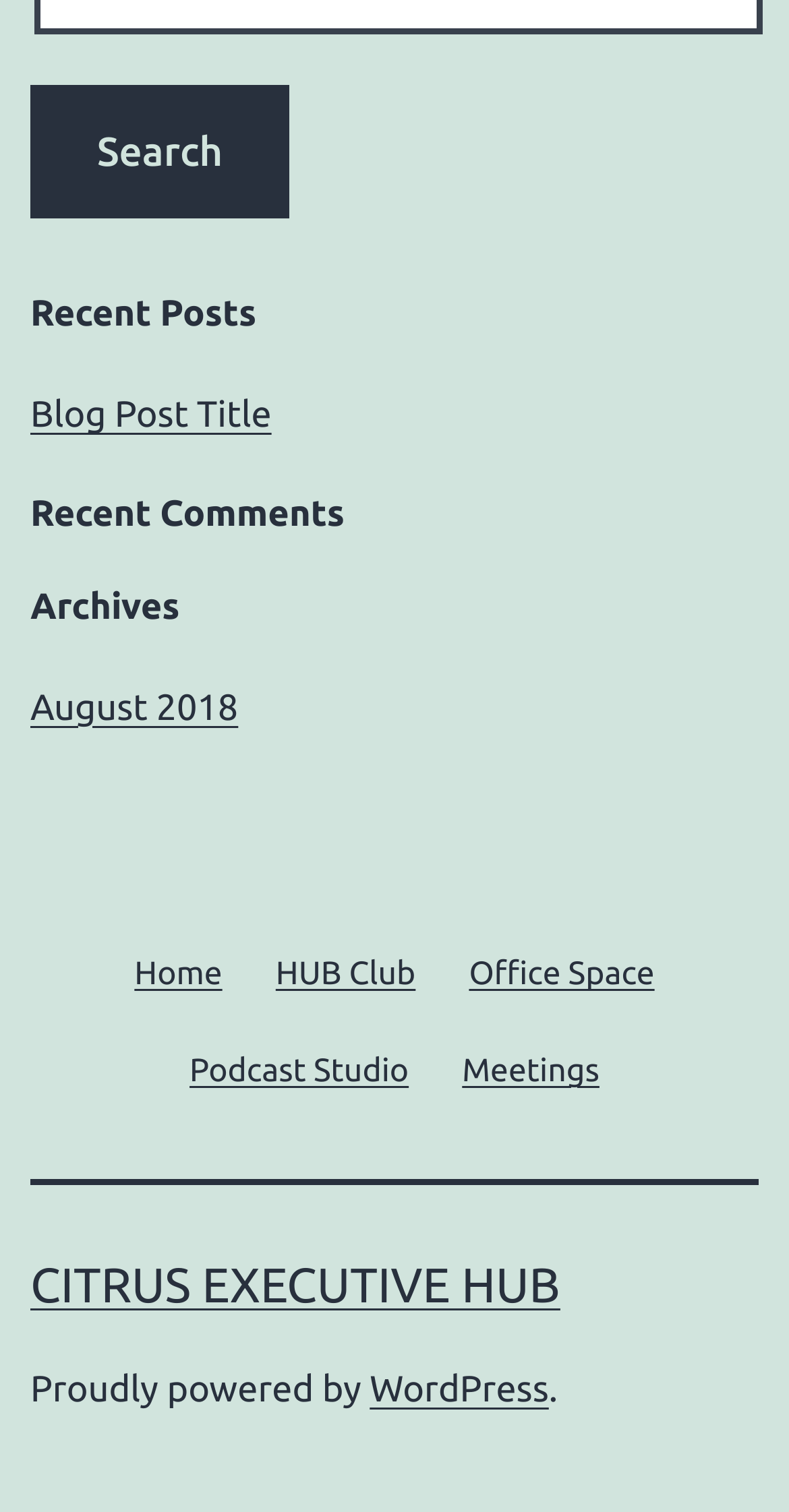Please provide a short answer using a single word or phrase for the question:
What is the name of the executive hub?

CITRUS EXECUTIVE HUB